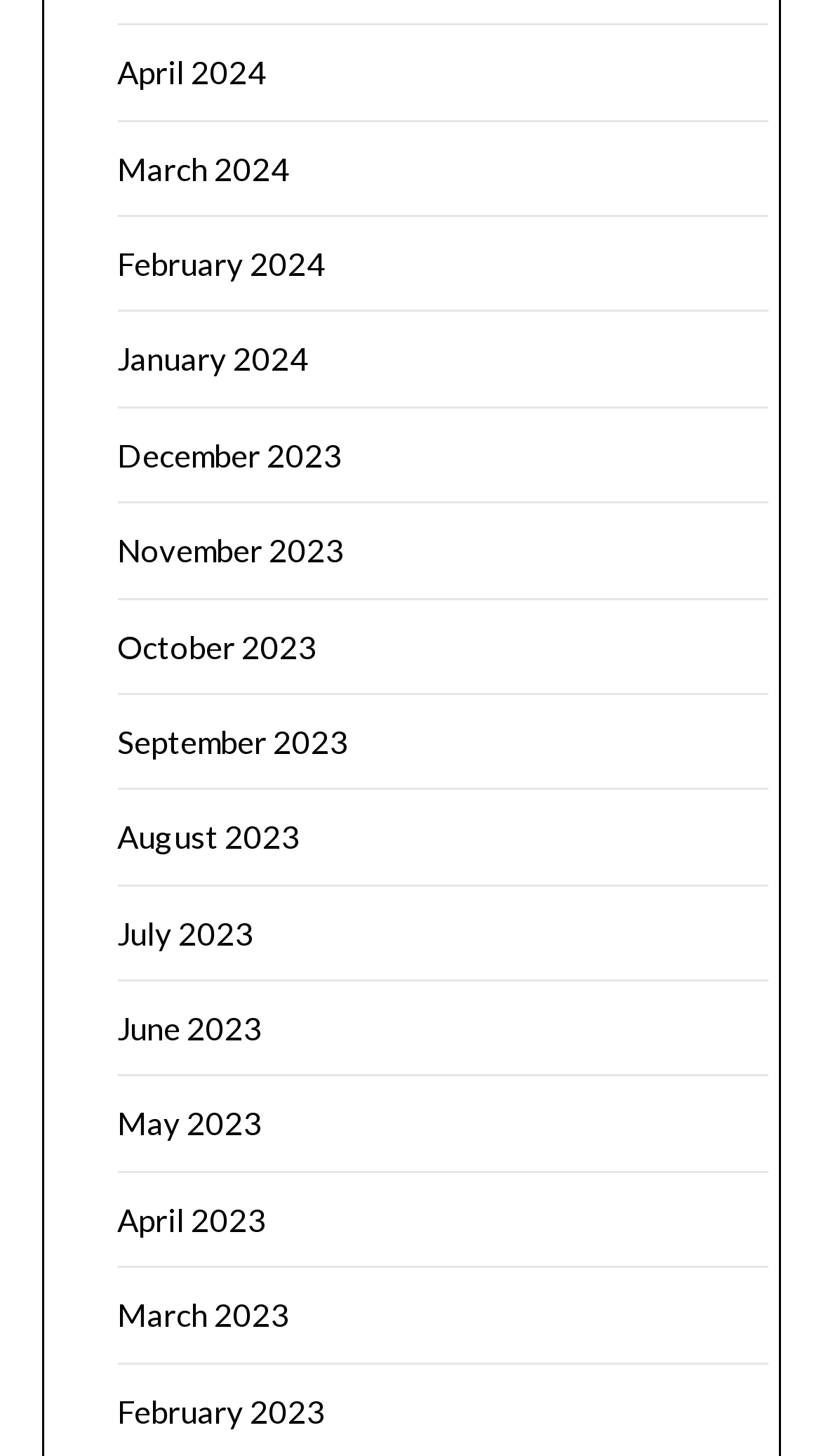Pinpoint the bounding box coordinates of the element that must be clicked to accomplish the following instruction: "access December 2023". The coordinates should be in the format of four float numbers between 0 and 1, i.e., [left, top, right, bottom].

[0.142, 0.299, 0.417, 0.325]